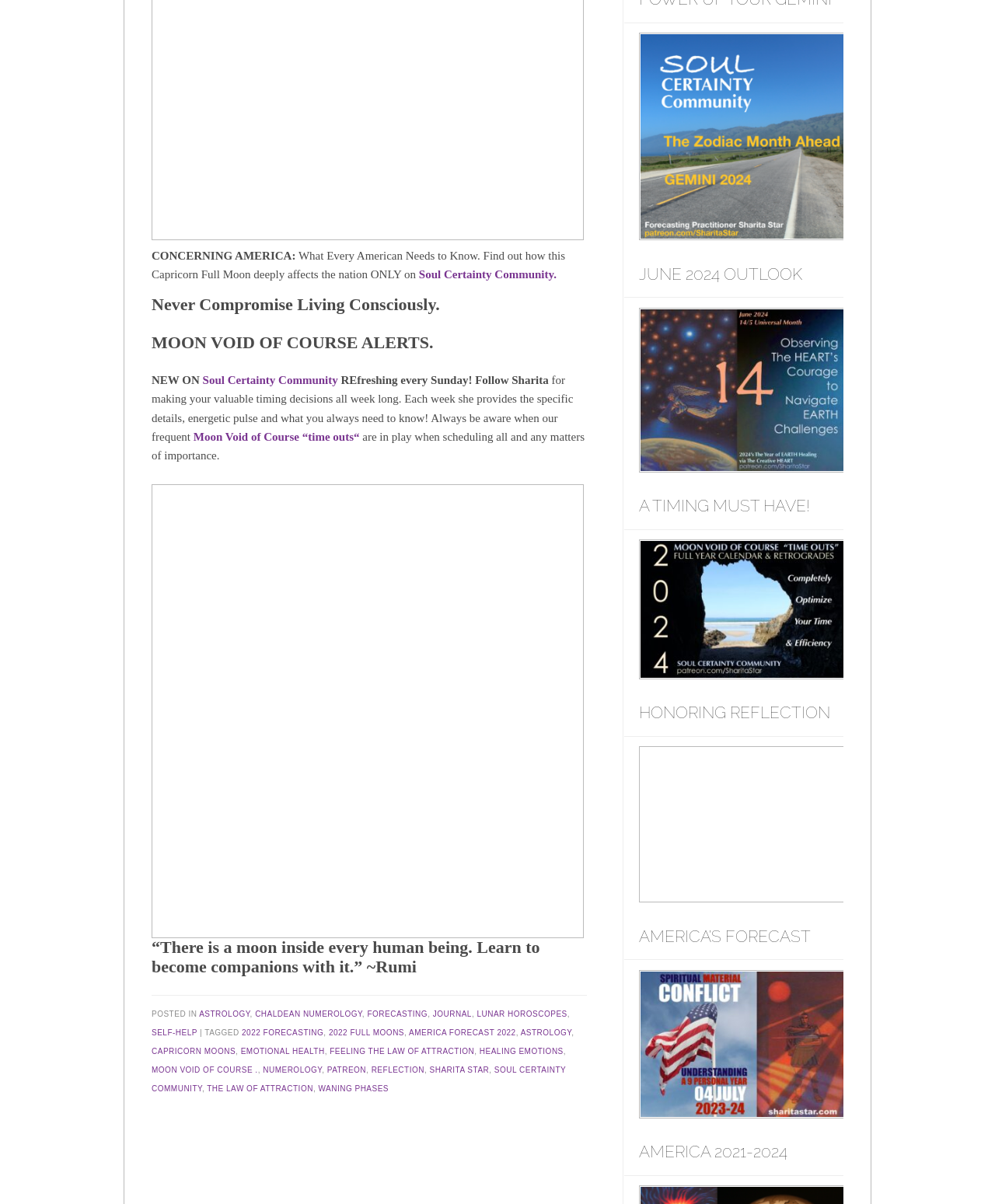Using the given description, provide the bounding box coordinates formatted as (top-left x, top-left y, bottom-right x, bottom-right y), with all values being floating point numbers between 0 and 1. Description: Moon Void of Course .

[0.152, 0.885, 0.259, 0.892]